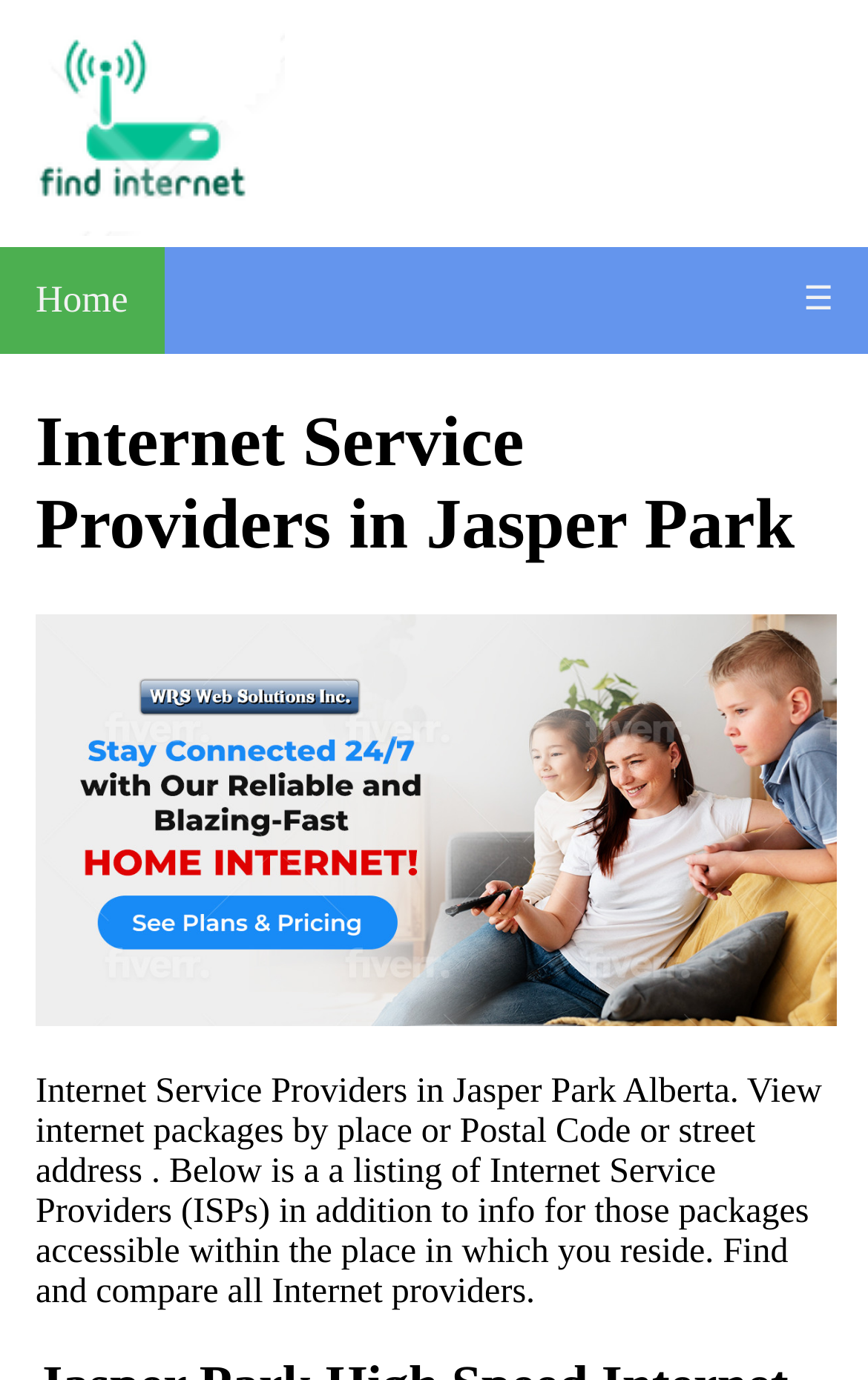Construct a comprehensive description capturing every detail on the webpage.

The webpage is about finding internet plans available in Jasper Park from various internet service providers. At the top, there is a prominent image with the text "Find High Speed Internet In My Area". Below this image, there are two links, "Home" and "☰", which are positioned at the top-left and top-right corners of the page, respectively.

The main content of the page is headed by a title "Internet Service Providers in Jasper Park", which is centered near the top of the page. Below this title, there is a link "Jasper Park internet plans" accompanied by a small image with the same text. This link is positioned near the top-center of the page.

Further down, there is a block of text that provides more information about the page's purpose. It explains that the page lists internet service providers in Jasper Park, Alberta, and allows users to view internet packages by place, postal code, or street address. The text also mentions that users can find and compare all internet providers available in their area. This text block is positioned near the bottom-center of the page.